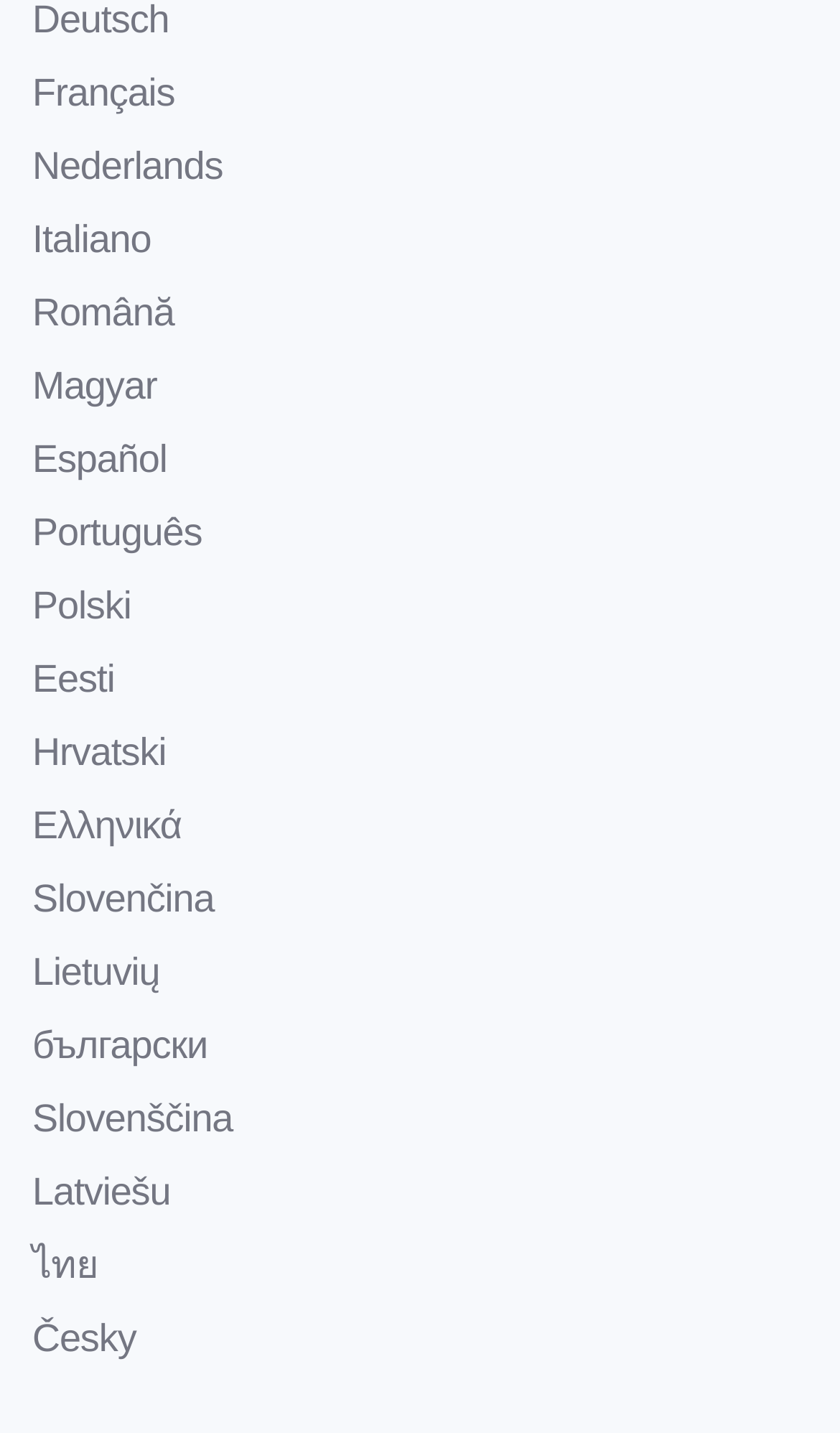Reply to the question below using a single word or brief phrase:
How many language options are there?

19